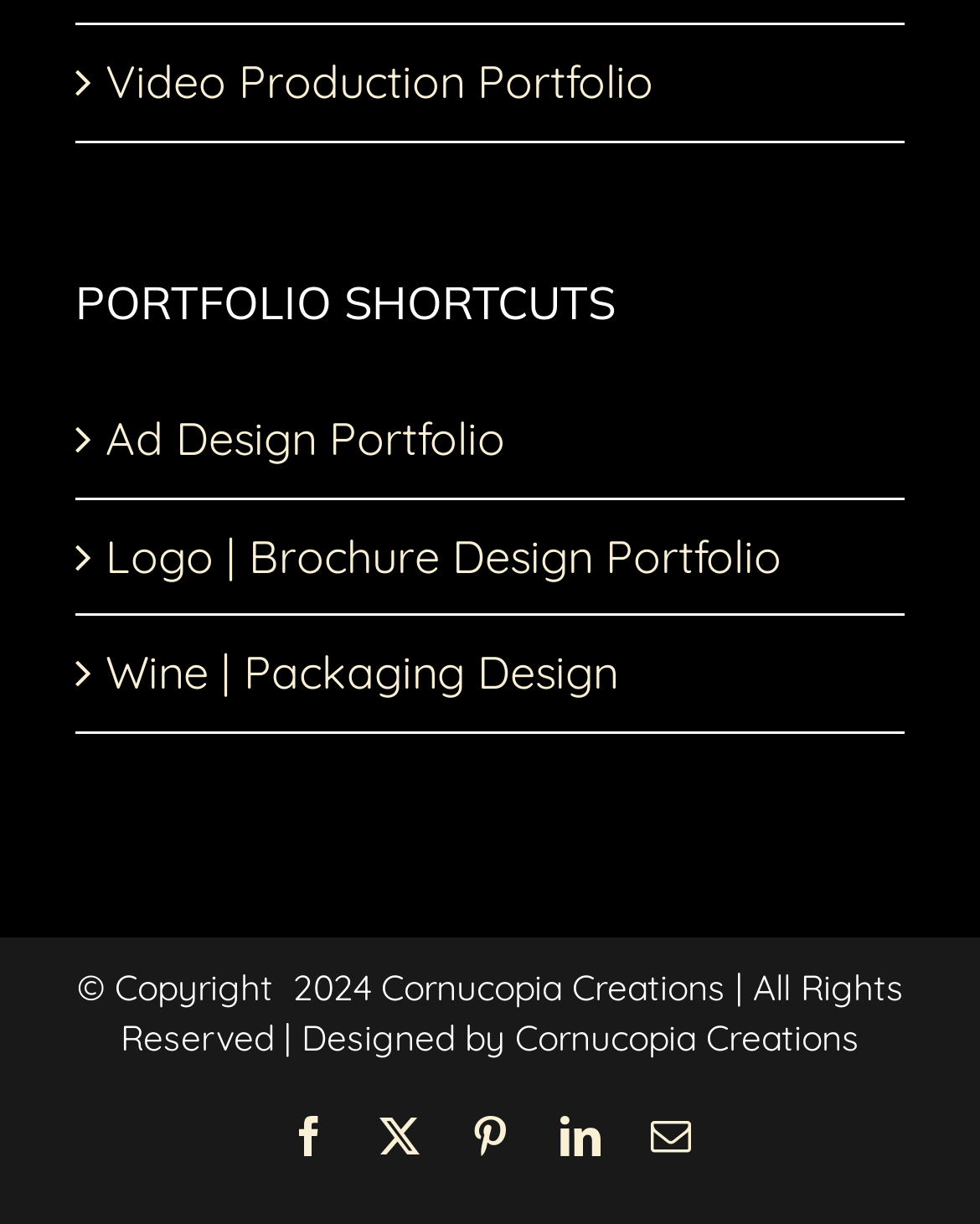Please determine the bounding box coordinates of the element's region to click in order to carry out the following instruction: "Go to ad design portfolio". The coordinates should be four float numbers between 0 and 1, i.e., [left, top, right, bottom].

[0.108, 0.332, 0.897, 0.385]